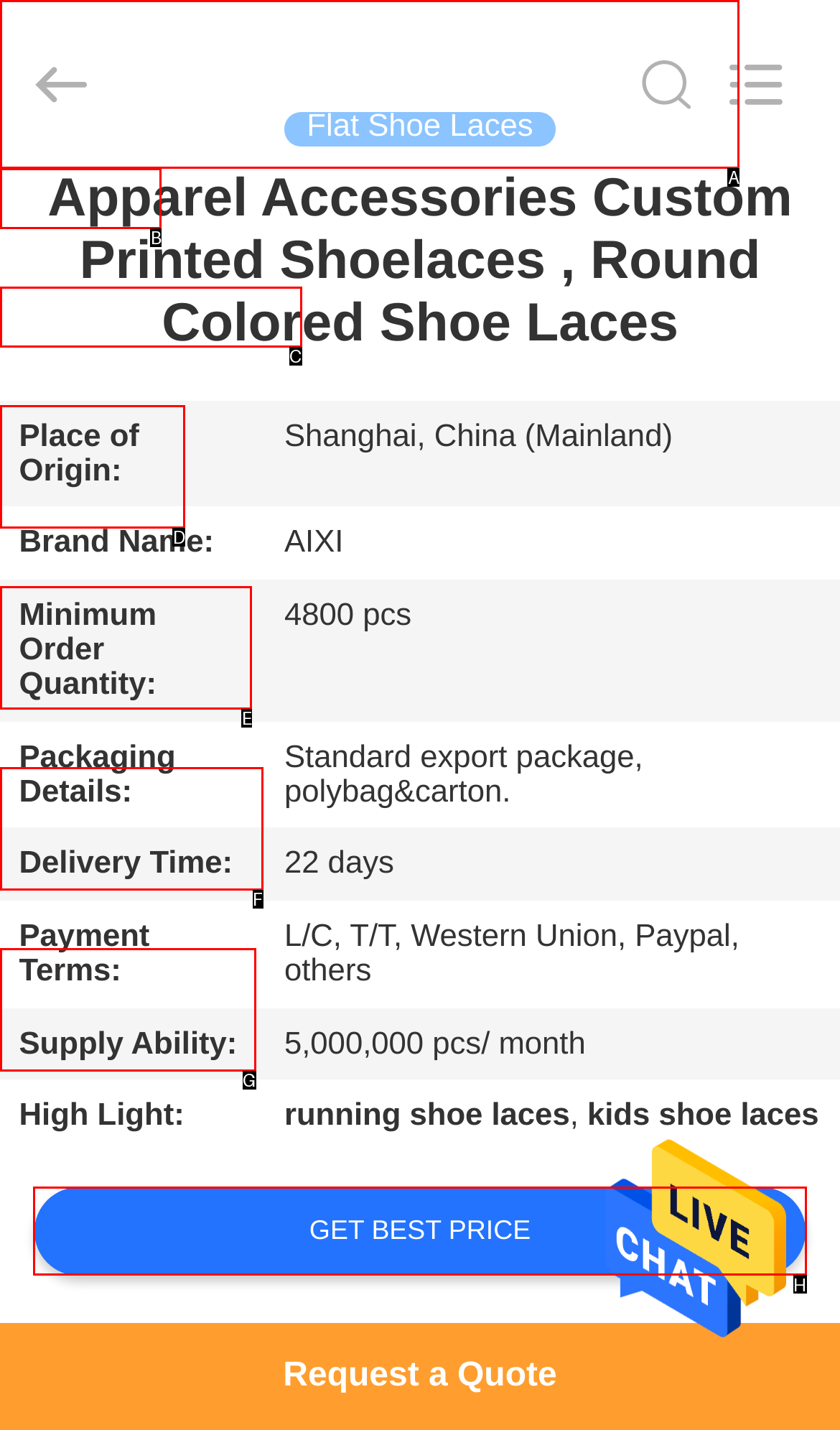Determine which HTML element to click on in order to complete the action: Get the best price.
Reply with the letter of the selected option.

H